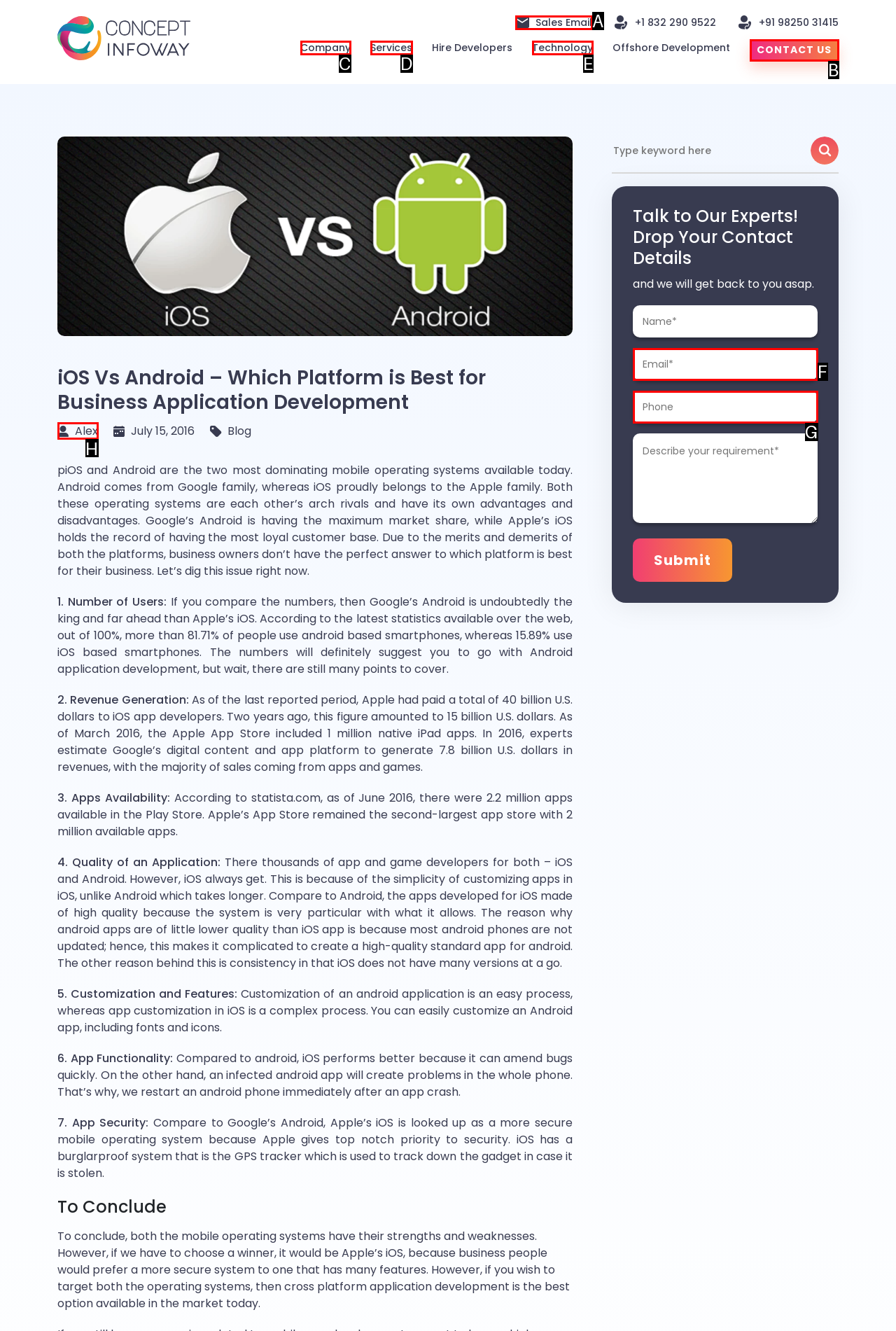Match the option to the description: Sales Email
State the letter of the correct option from the available choices.

A